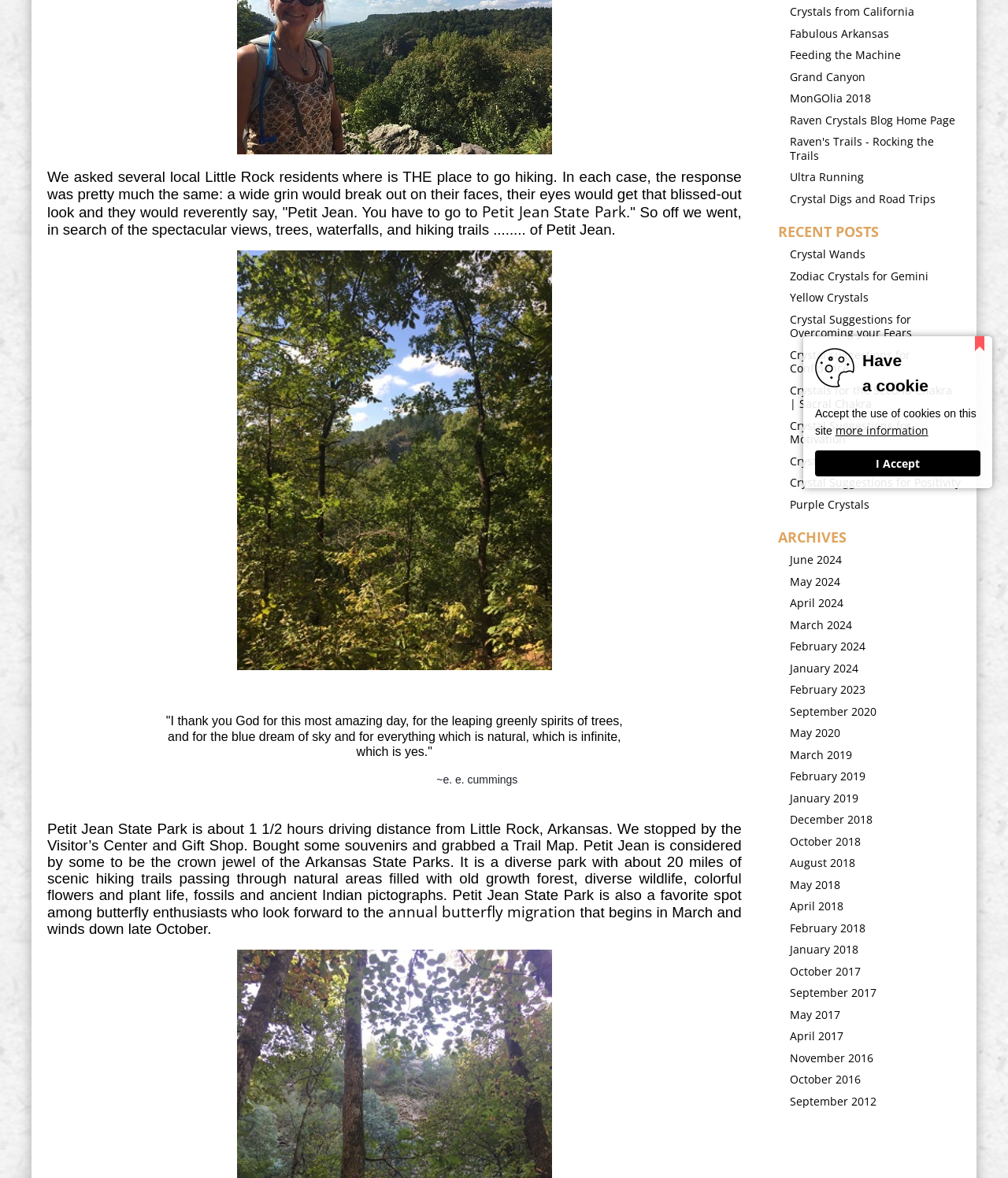Provide the bounding box coordinates of the UI element this sentence describes: "Raven Crystals Blog Home Page".

[0.784, 0.095, 0.948, 0.108]